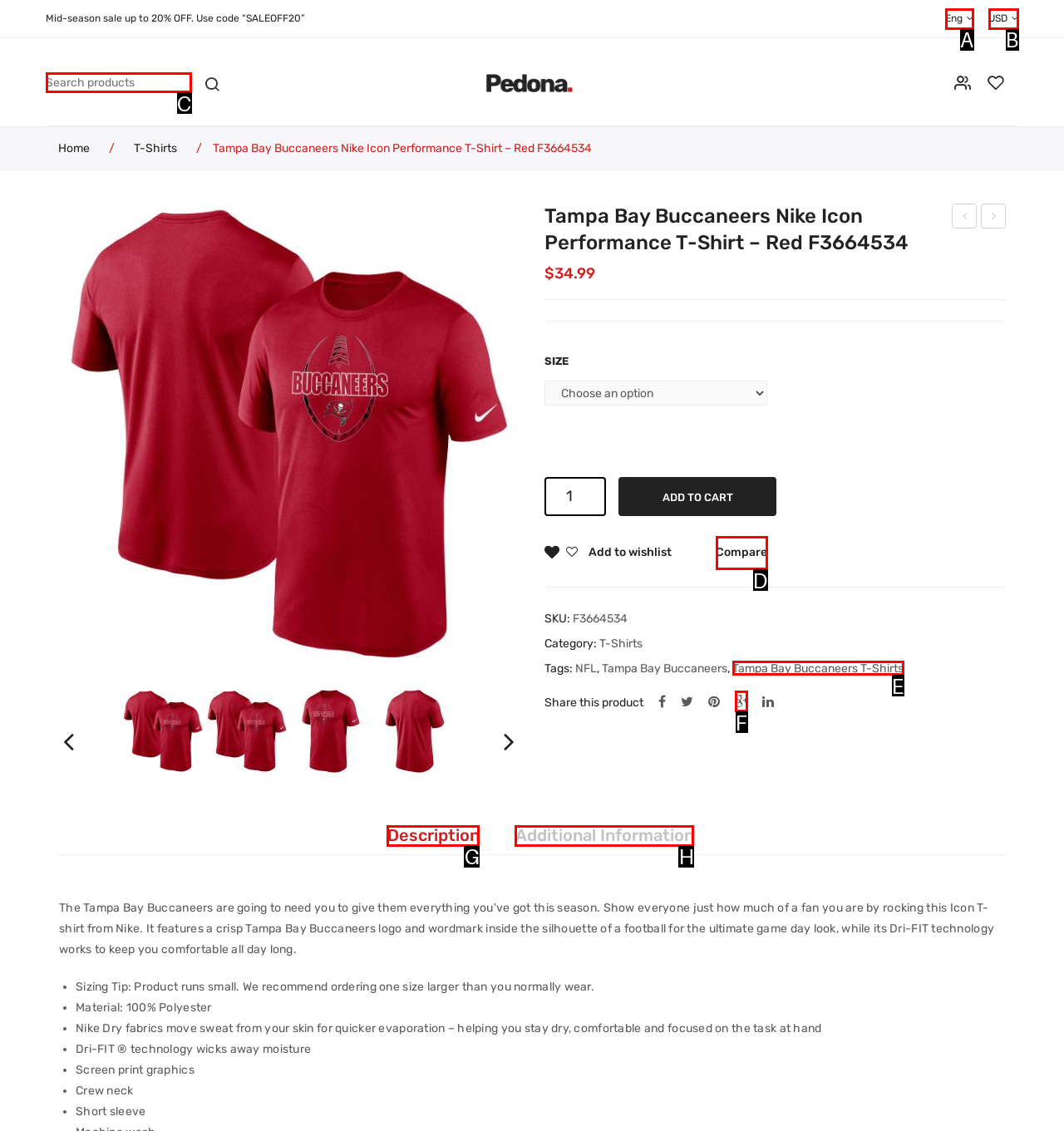Determine which element should be clicked for this task: Search products
Answer with the letter of the selected option.

C